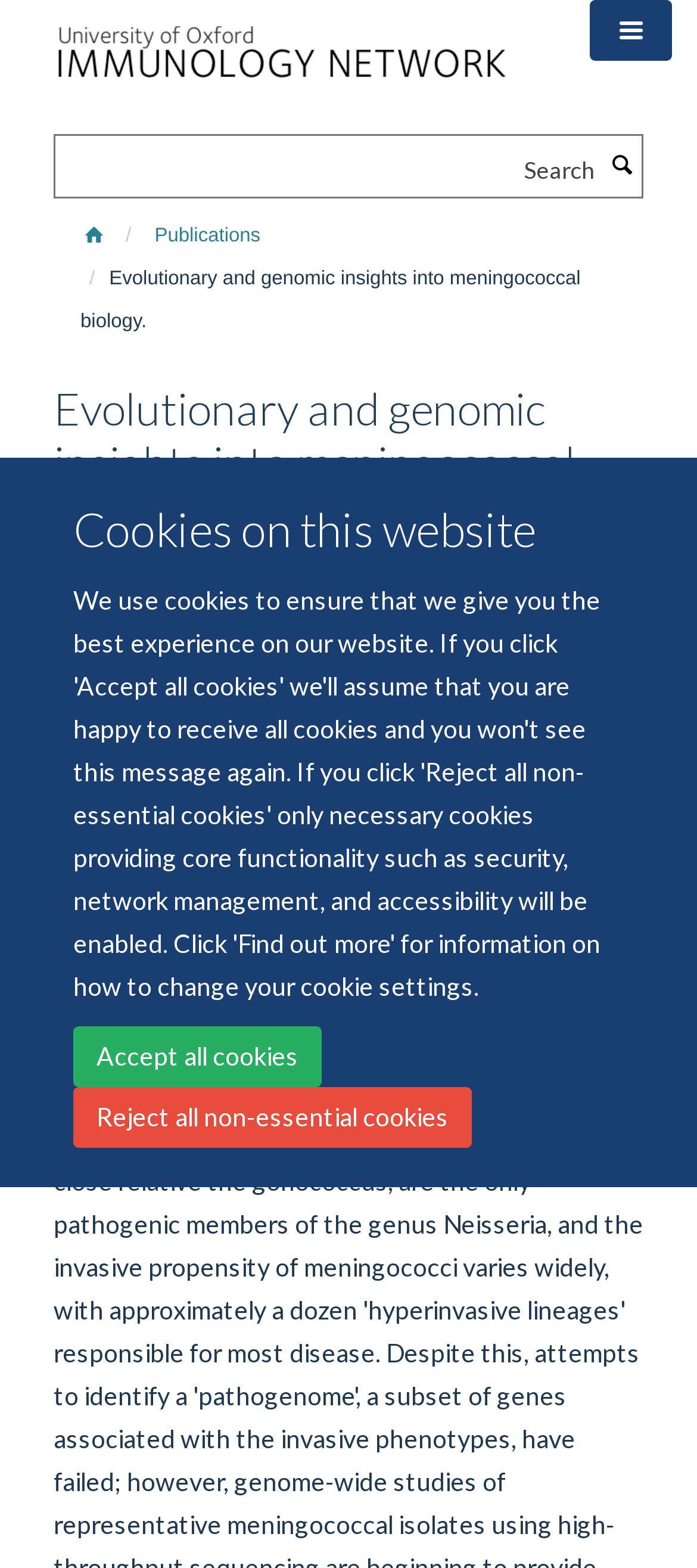Find the bounding box coordinates of the area that needs to be clicked in order to achieve the following instruction: "Toggle menu". The coordinates should be specified as four float numbers between 0 and 1, i.e., [left, top, right, bottom].

[0.846, 0.0, 0.963, 0.039]